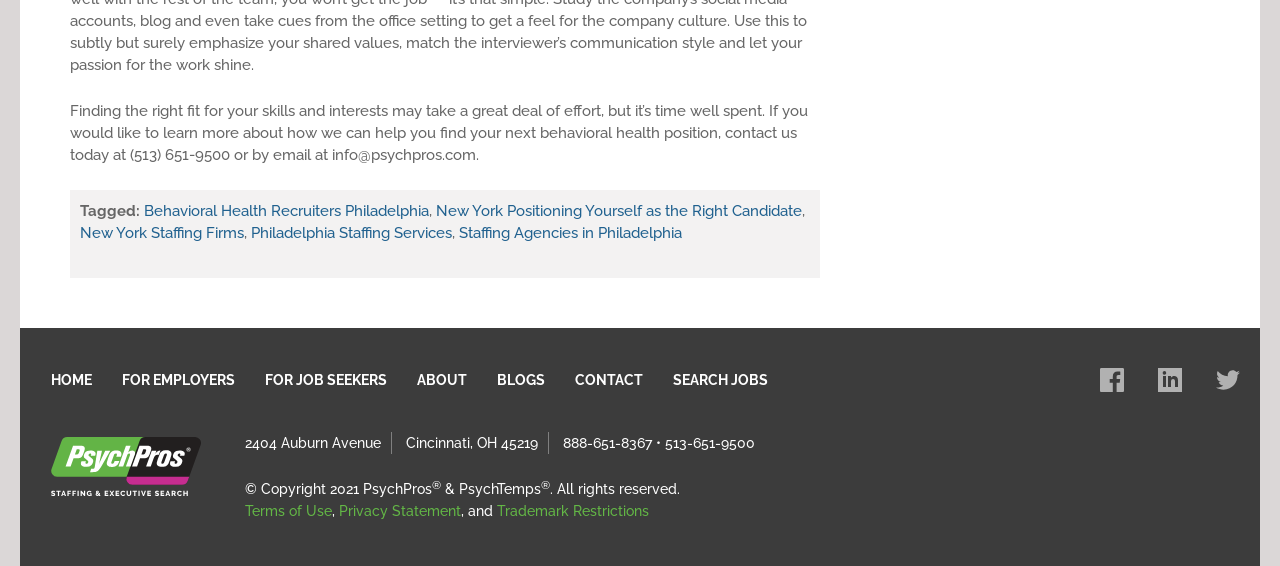Please find the bounding box for the UI component described as follows: "Search Jobs".

[0.514, 0.64, 0.612, 0.704]